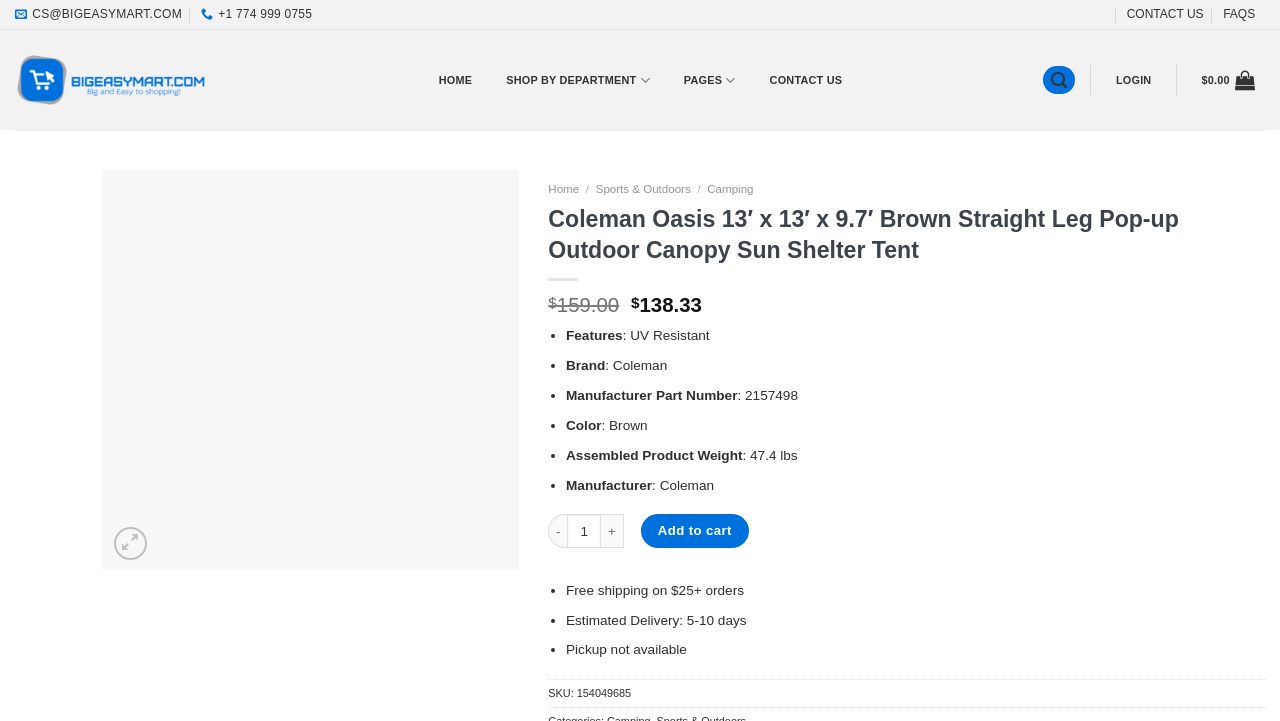Respond with a single word or phrase to the following question:
Is pickup available for this product?

No